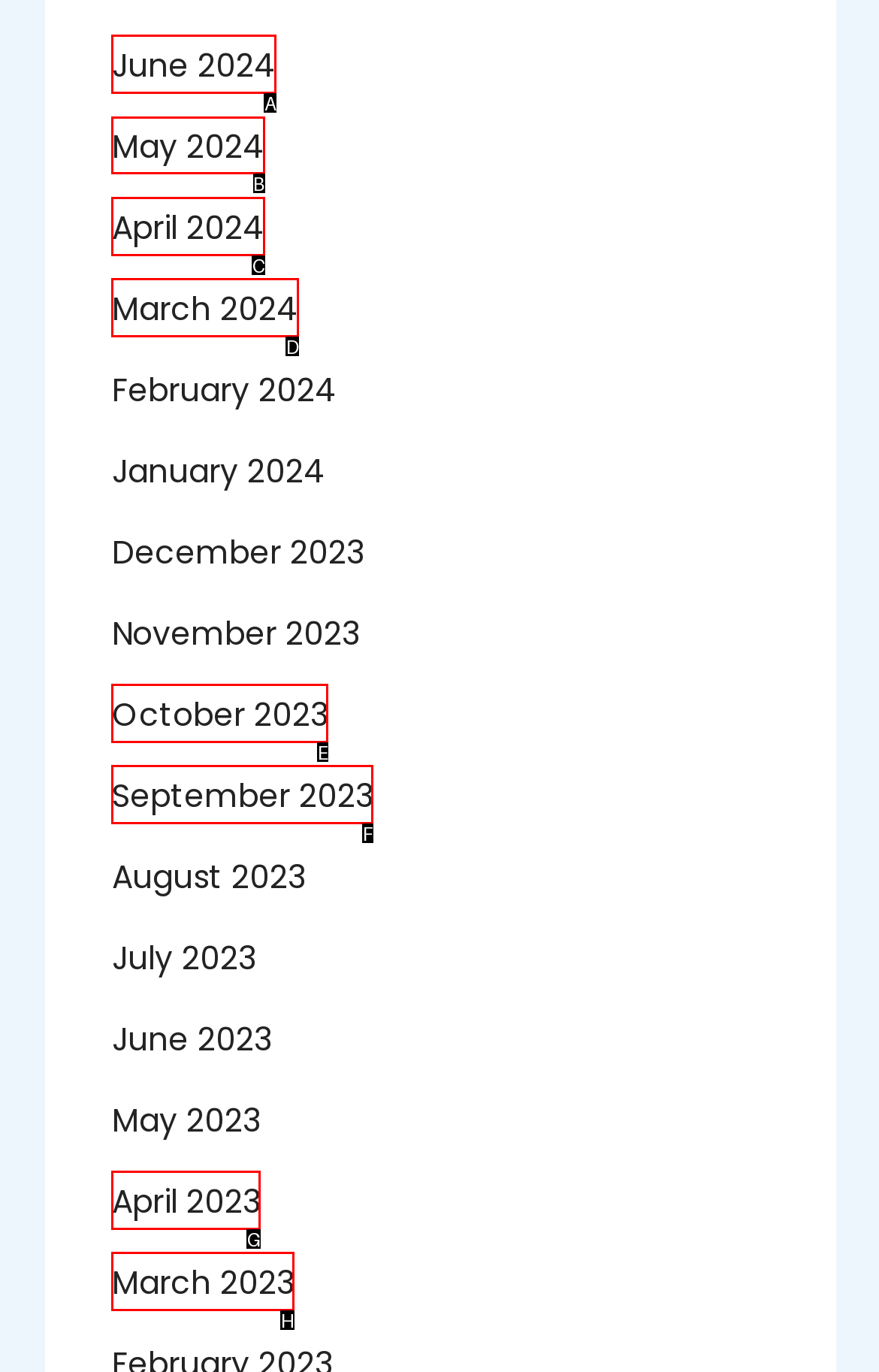For the task "go to May 2024", which option's letter should you click? Answer with the letter only.

B